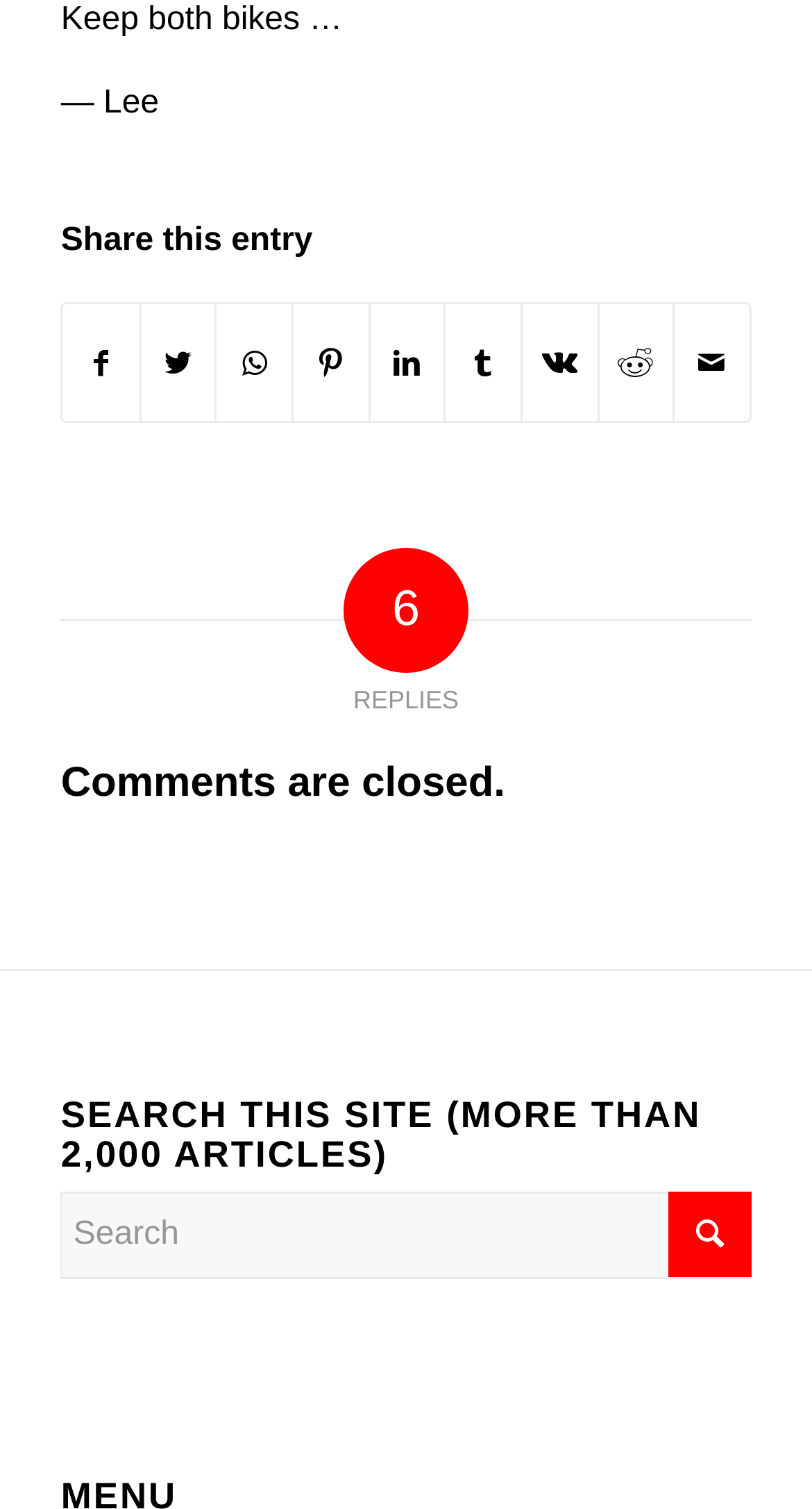Provide a brief response to the question below using one word or phrase:
Is the comment section open?

No